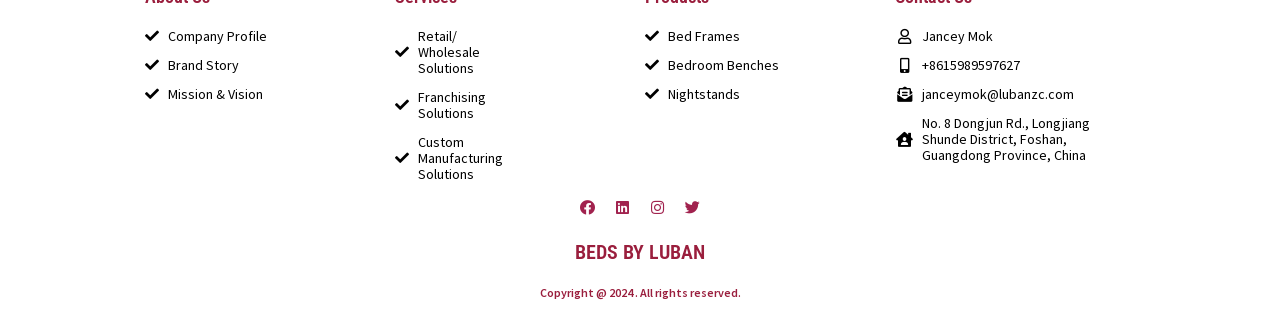Answer the question below with a single word or a brief phrase: 
What is the copyright year?

2024